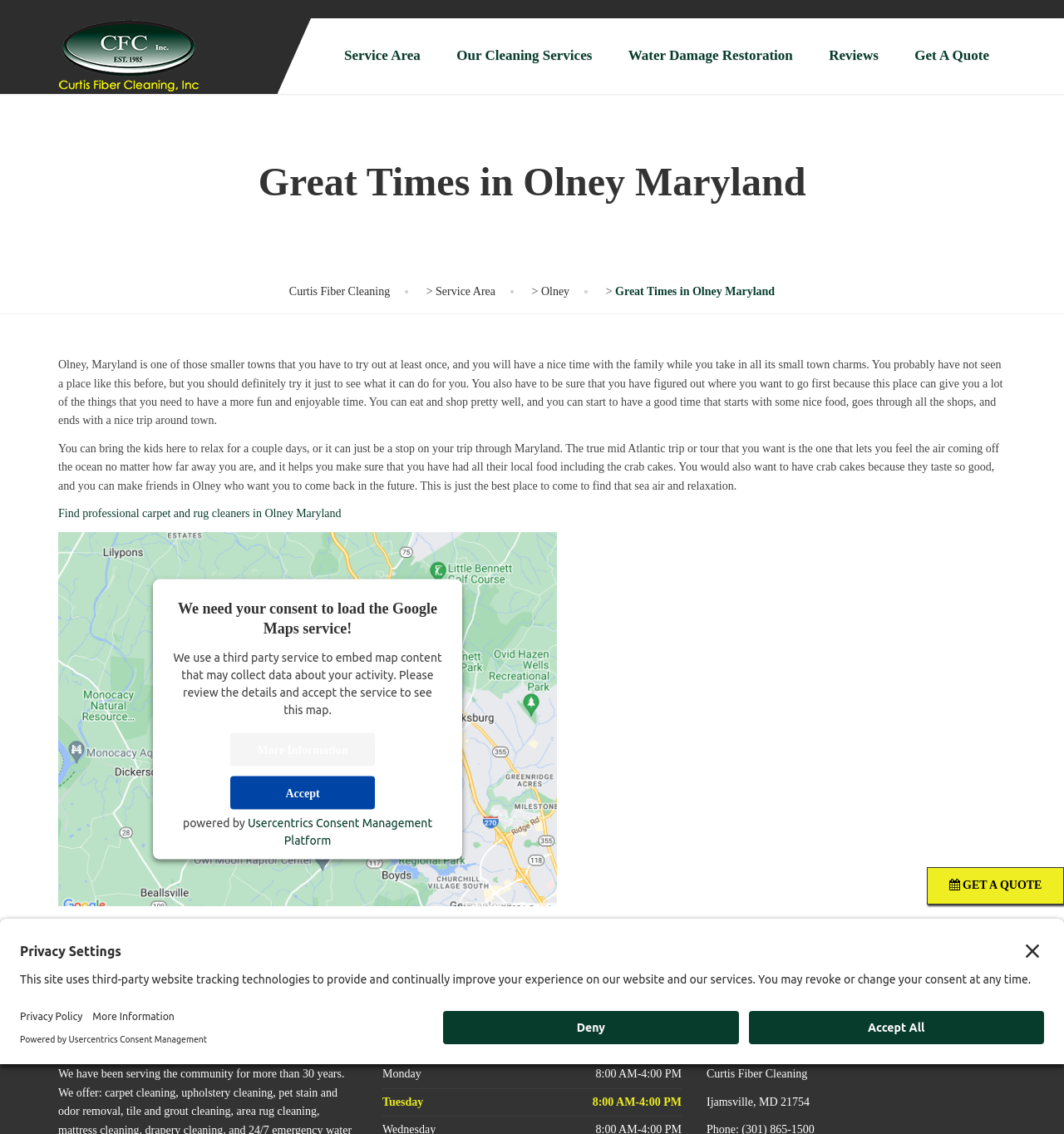Ascertain the bounding box coordinates for the UI element detailed here: "Usercentrics Consent Management Platform". The coordinates should be provided as [left, top, right, bottom] with each value being a float between 0 and 1.

[0.233, 0.72, 0.406, 0.747]